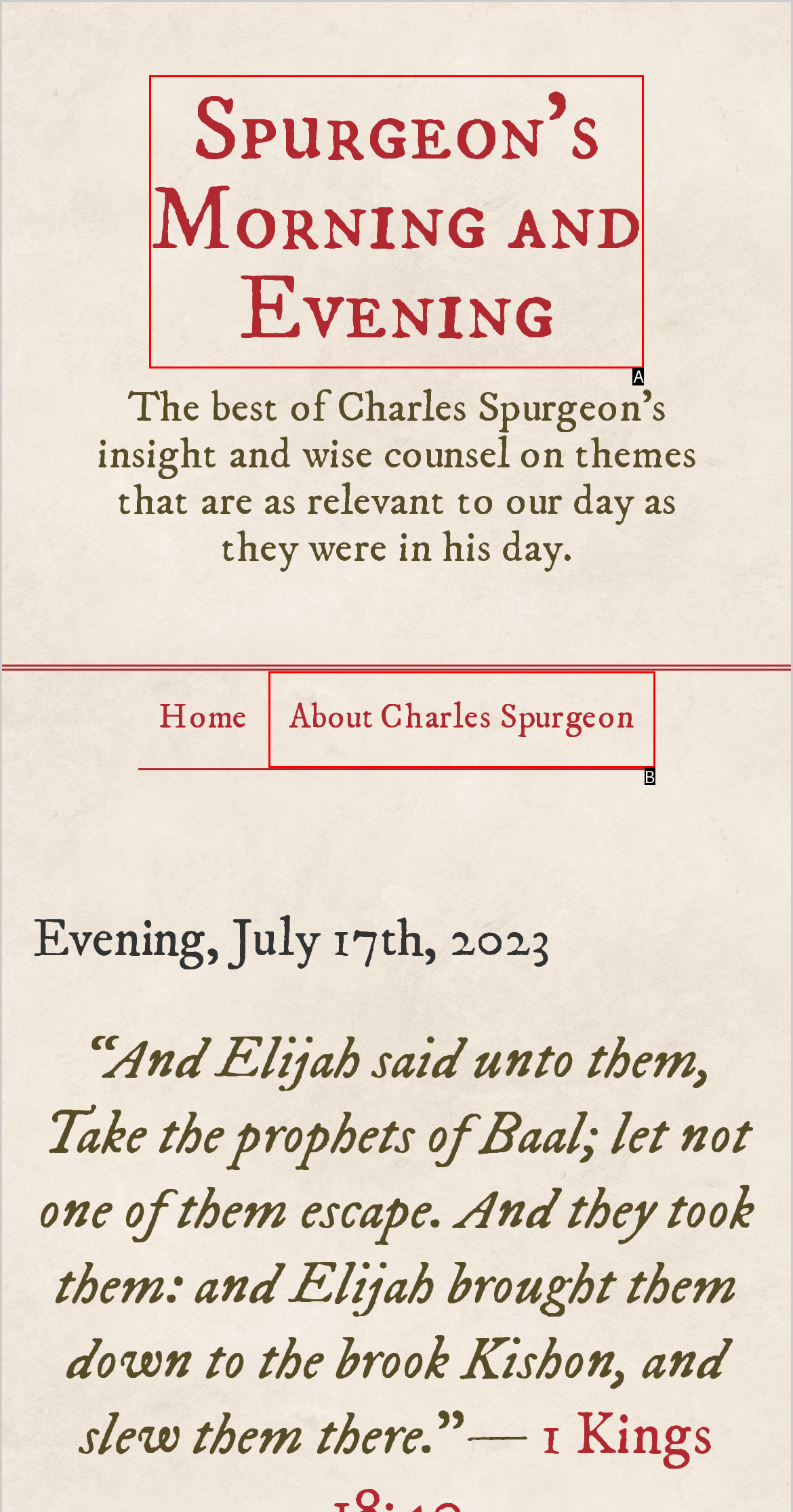Please identify the UI element that matches the description: Spurgeon’s Morning and Evening
Respond with the letter of the correct option.

A